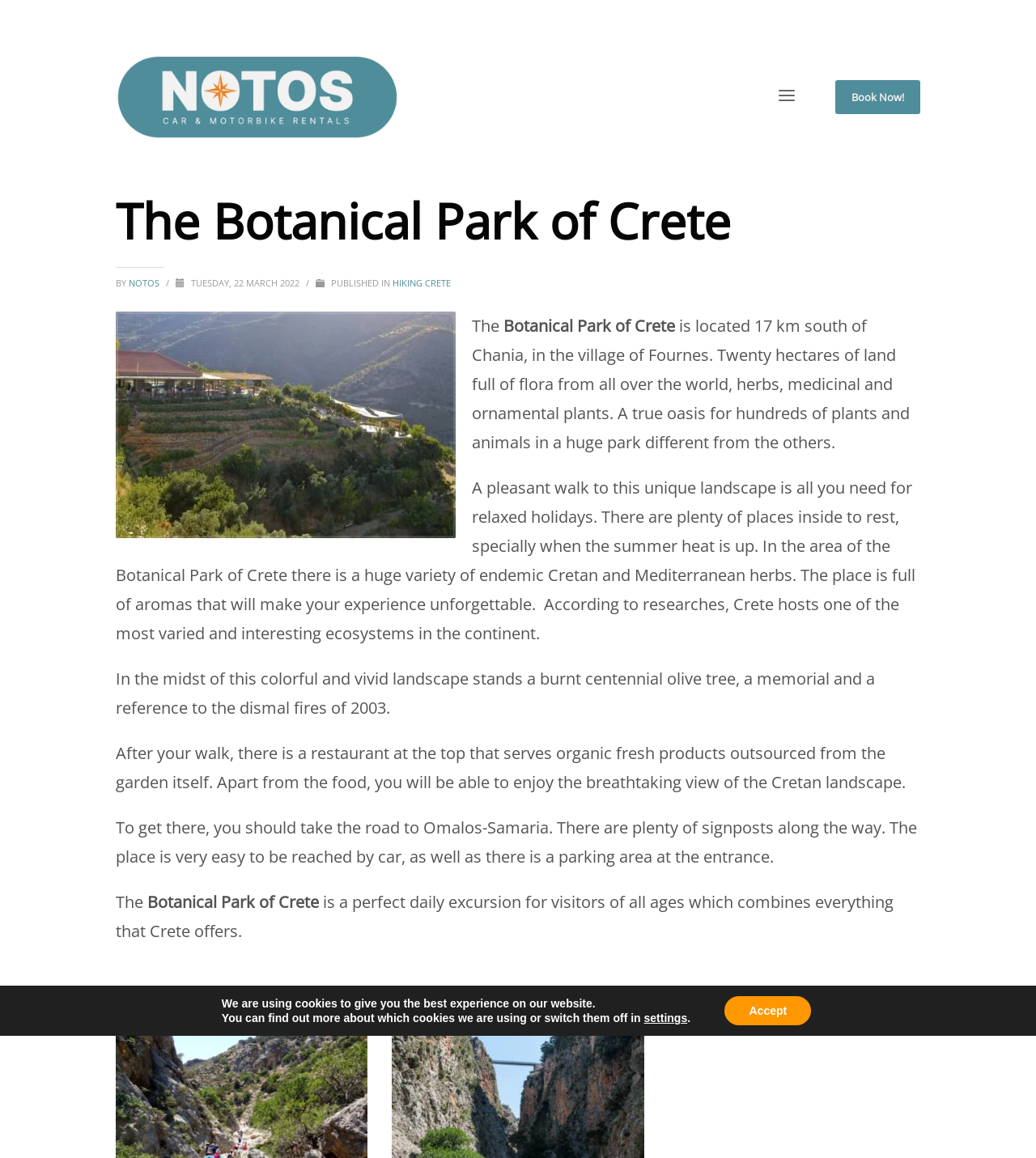What is the purpose of the burnt centennial olive tree?
Provide a one-word or short-phrase answer based on the image.

Memorial